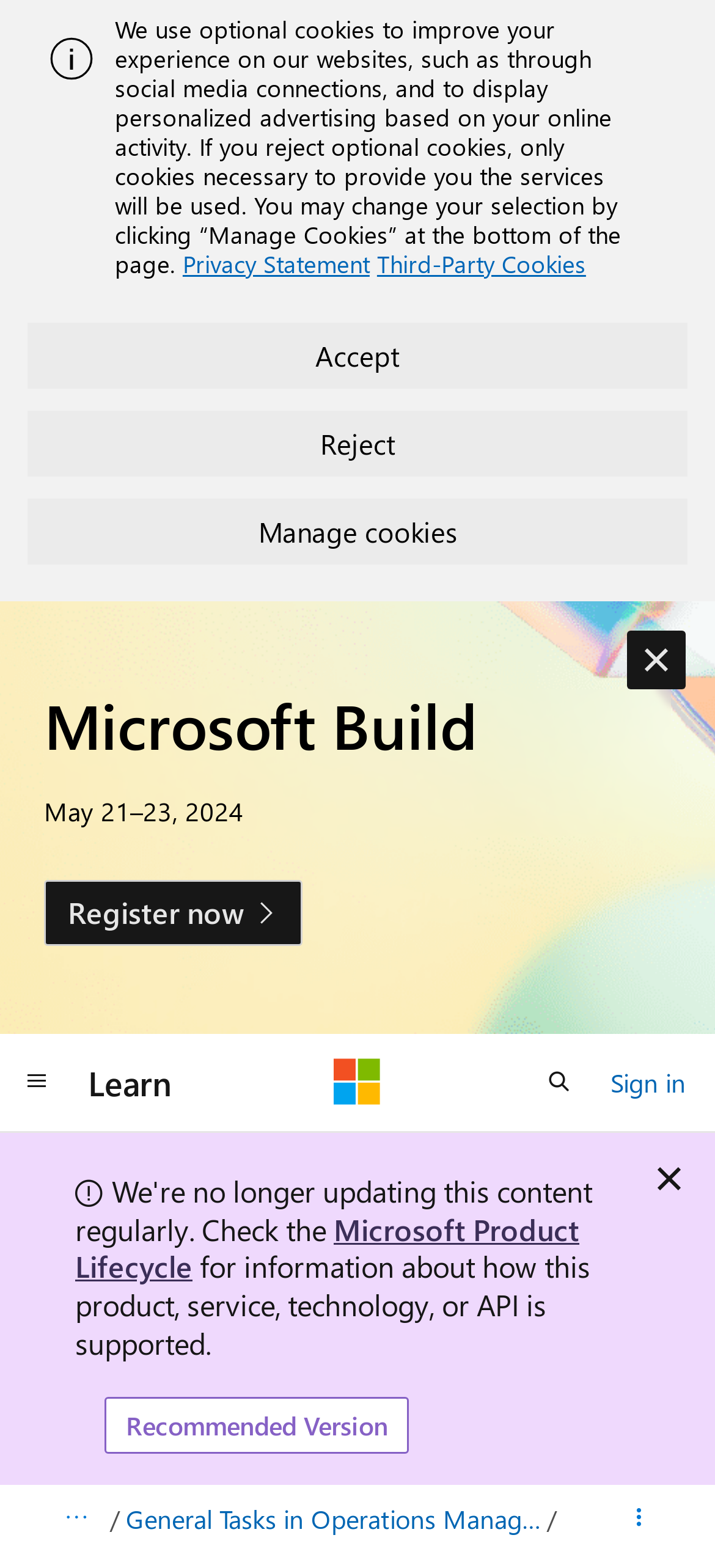Identify the coordinates of the bounding box for the element that must be clicked to accomplish the instruction: "Register for Microsoft Build".

[0.062, 0.561, 0.424, 0.603]